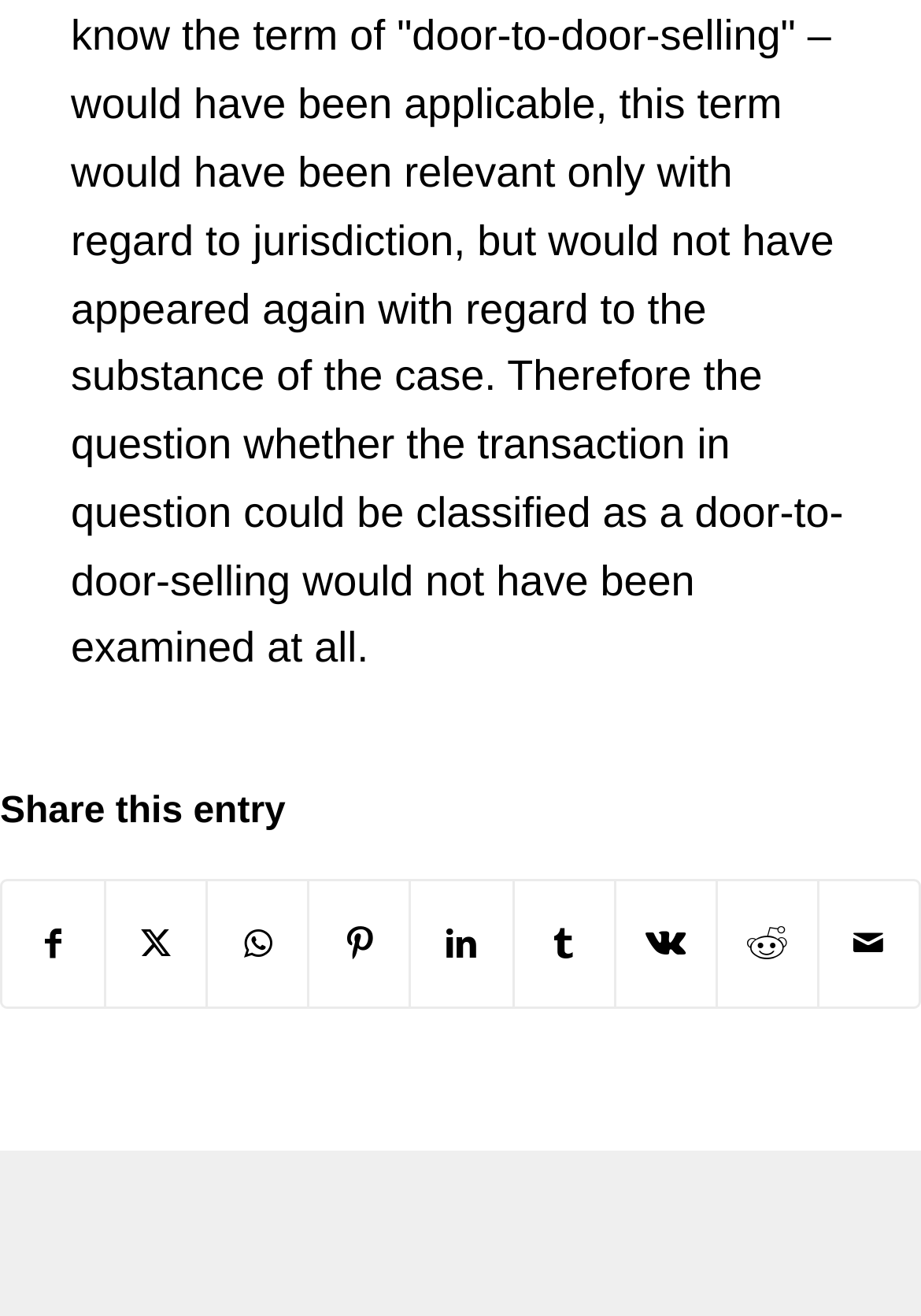What is the purpose of the links on this webpage?
Please use the image to deliver a detailed and complete answer.

I analyzed the links on the webpage and found that they are all related to sharing the current entry on various social media platforms or by email, indicating that the purpose of these links is to facilitate sharing.